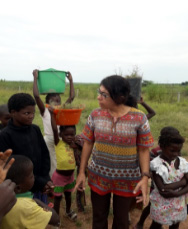What is the child holding?
Examine the webpage screenshot and provide an in-depth answer to the question.

In the image, one of the children surrounding Sr. Marivalda is holding a green bucket aloft, possibly indicating participation in an educational activity or project.